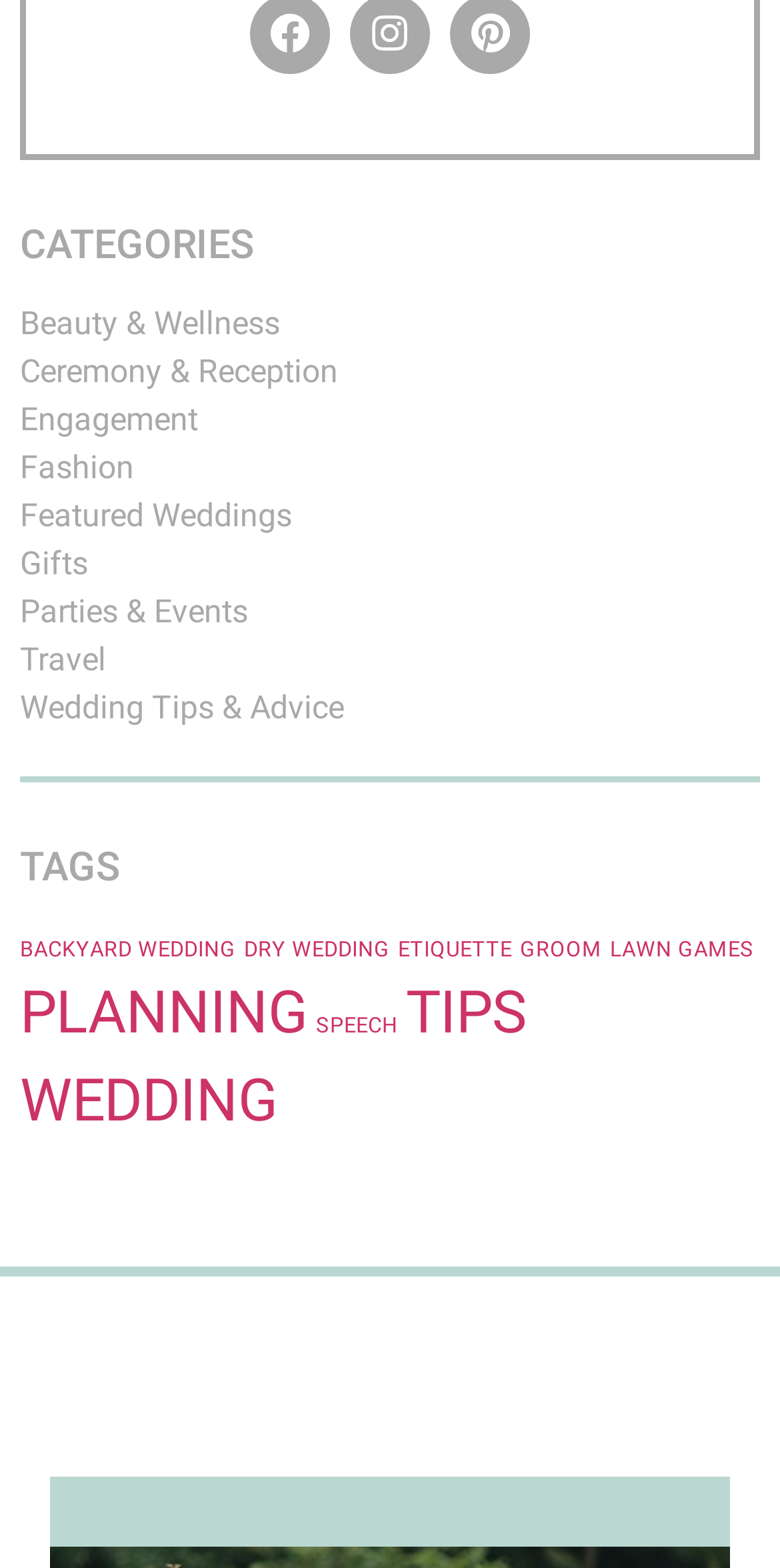What is the category that comes after 'Engagement'?
Based on the image, answer the question in a detailed manner.

The category that comes after 'Engagement' is 'Fashion' because the link 'Fashion' has a bounding box coordinate of [0.026, 0.286, 0.172, 0.31], which is below the link 'Engagement' with a bounding box coordinate of [0.026, 0.255, 0.254, 0.279].